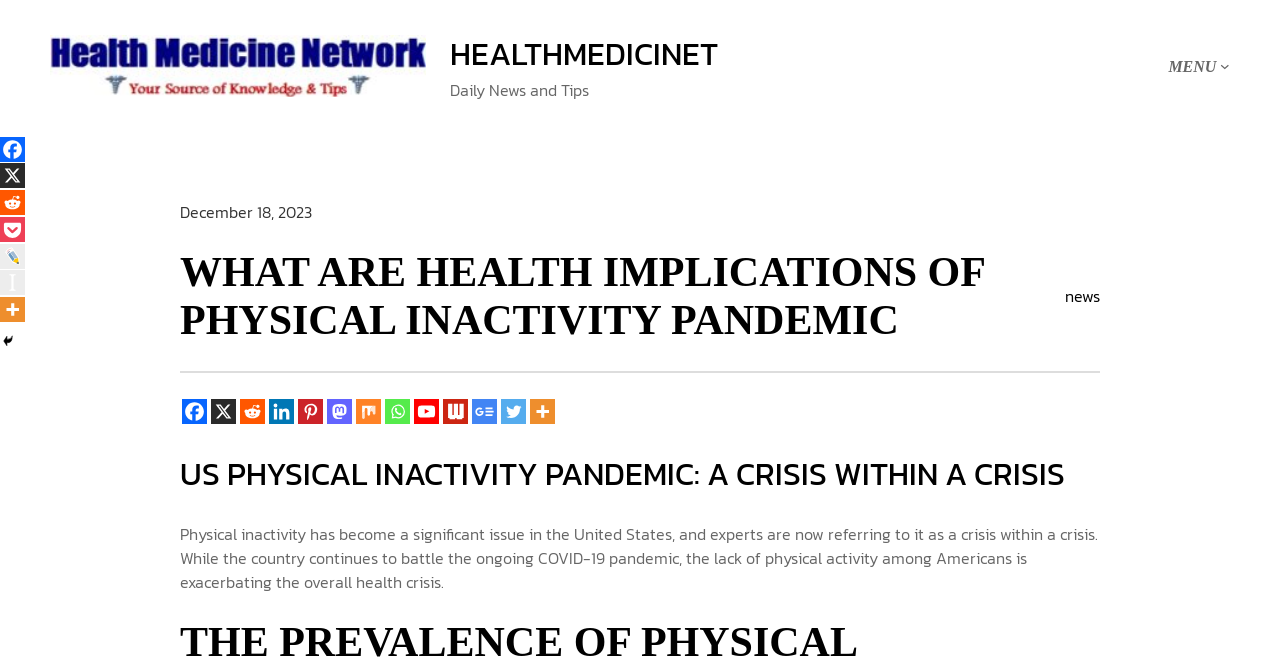Please determine the bounding box coordinates for the UI element described here. Use the format (top-left x, top-left y, bottom-right x, bottom-right y) with values bounded between 0 and 1: Blowout Preventer and Automated Systems

None